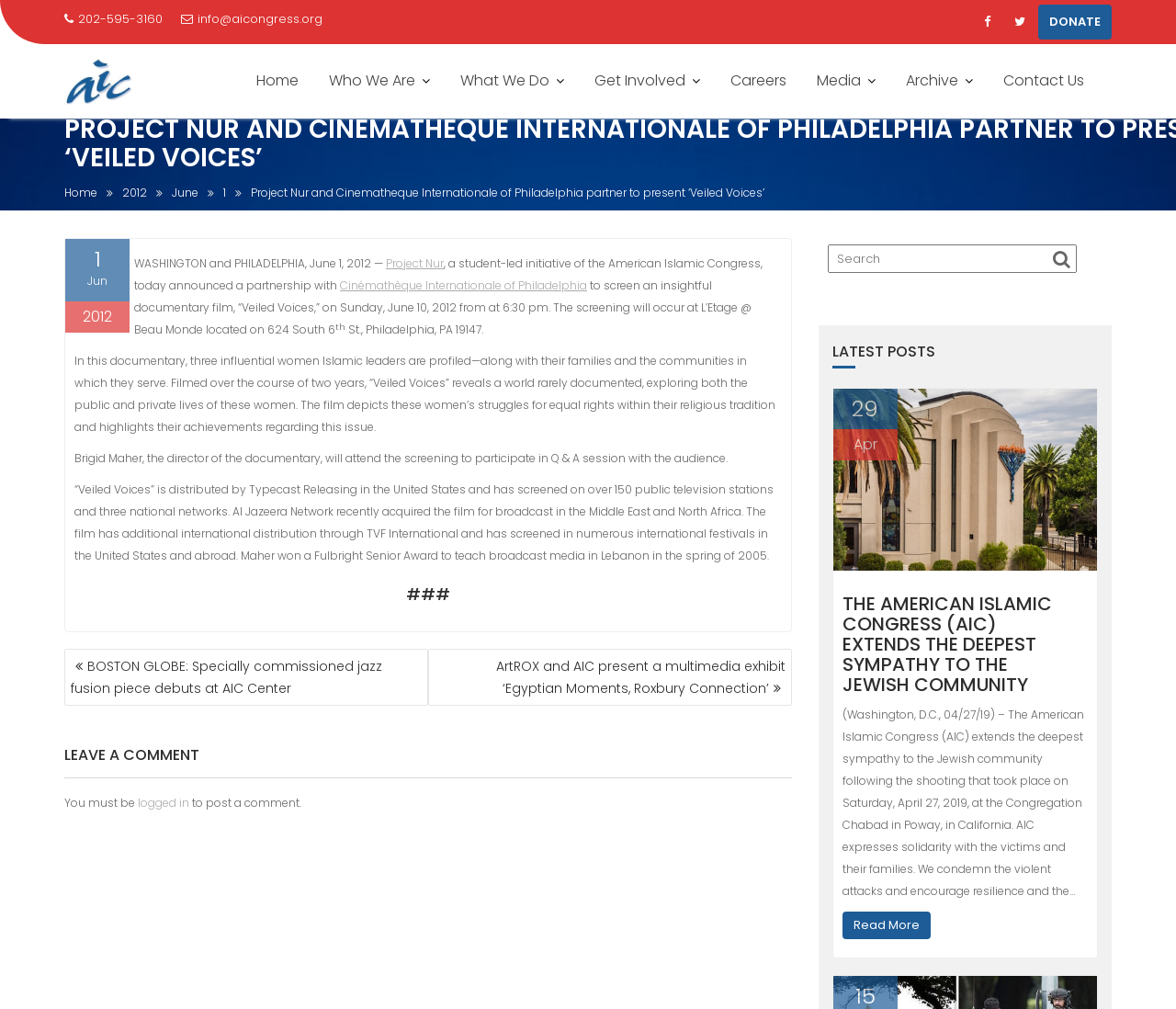Given the element description, predict the bounding box coordinates in the format (top-left x, top-left y, bottom-right x, bottom-right y), using floating point numbers between 0 and 1: Cinémathèque Internationale of Philadelphia

[0.289, 0.275, 0.499, 0.291]